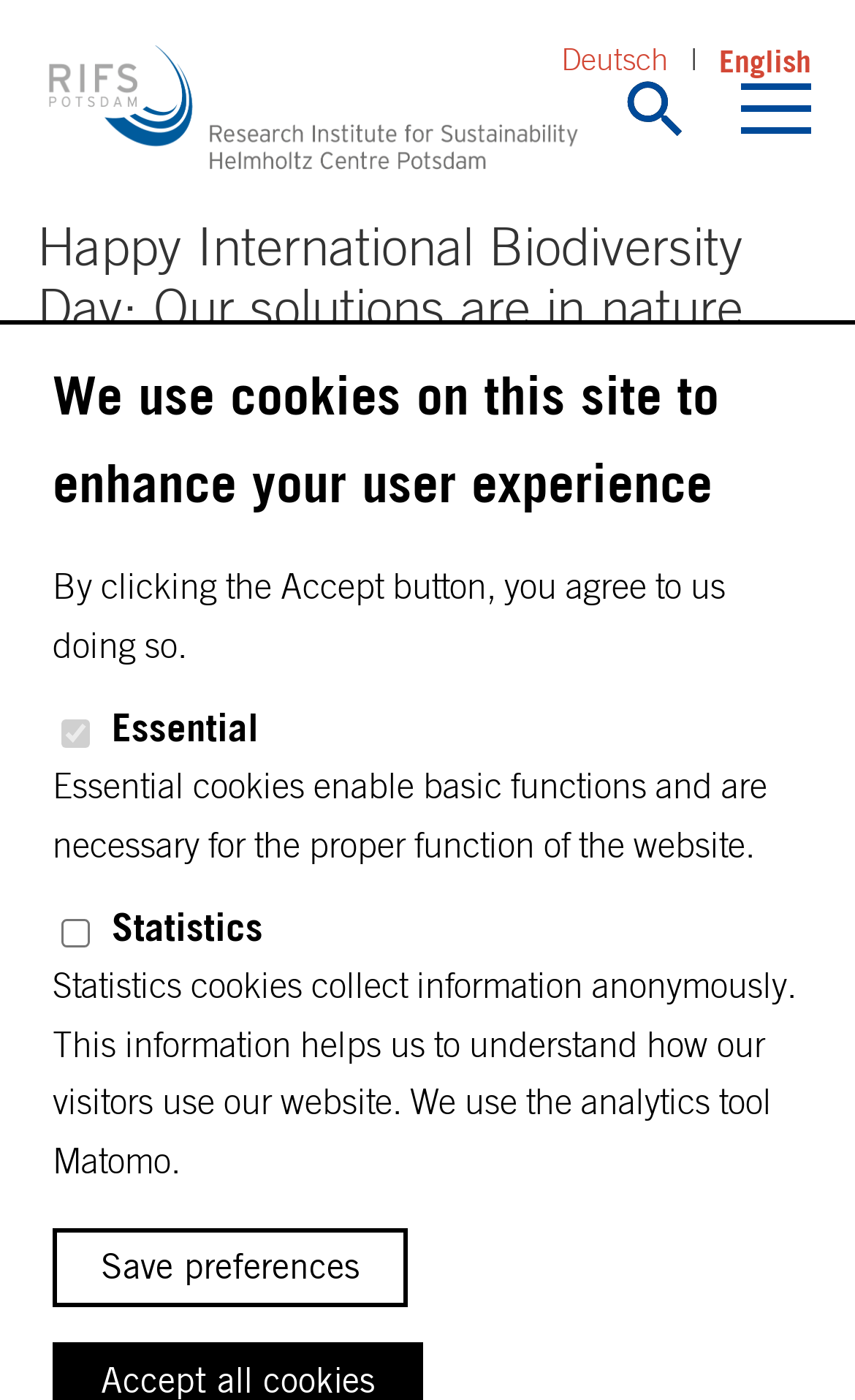Offer an in-depth caption of the entire webpage.

The webpage is about Happy International Biodiversity Day, with a focus on the Research Institute for Sustainability. At the top left, there is an IASS logo, and next to it, there are links to "Jump to main content" and "Jump to search". On the top right, there is a "Back to top" link. 

Below the logo, there is a navigation menu labeled "Meta Navigation". To the right of the navigation menu, there is a search bar with a "Search" button. Next to the search bar, there is a "Menu Menu" button.

The main content of the webpage starts with a headline "Happy International Biodiversity Day: Our solutions are in nature". Below the headline, there is a large image with a caption "Biodiversity protection is not a “nice-to-have” but essential for our wellbeing." and a credit "istock/darios44".

Under the image, there are social media links to share, tweet, and post on LinkedIn. The date "22.05.2020" is displayed below the social media links.

Further down, there is a section about cookies, with a heading "We use cookies on this site to enhance your user experience". Below the heading, there are two checkboxes, one for "Essential" cookies and one for "Statistics" cookies, along with descriptions of what each type of cookie does. There are also two buttons, "Save preferences" and "Withdraw consent", at the bottom of this section.